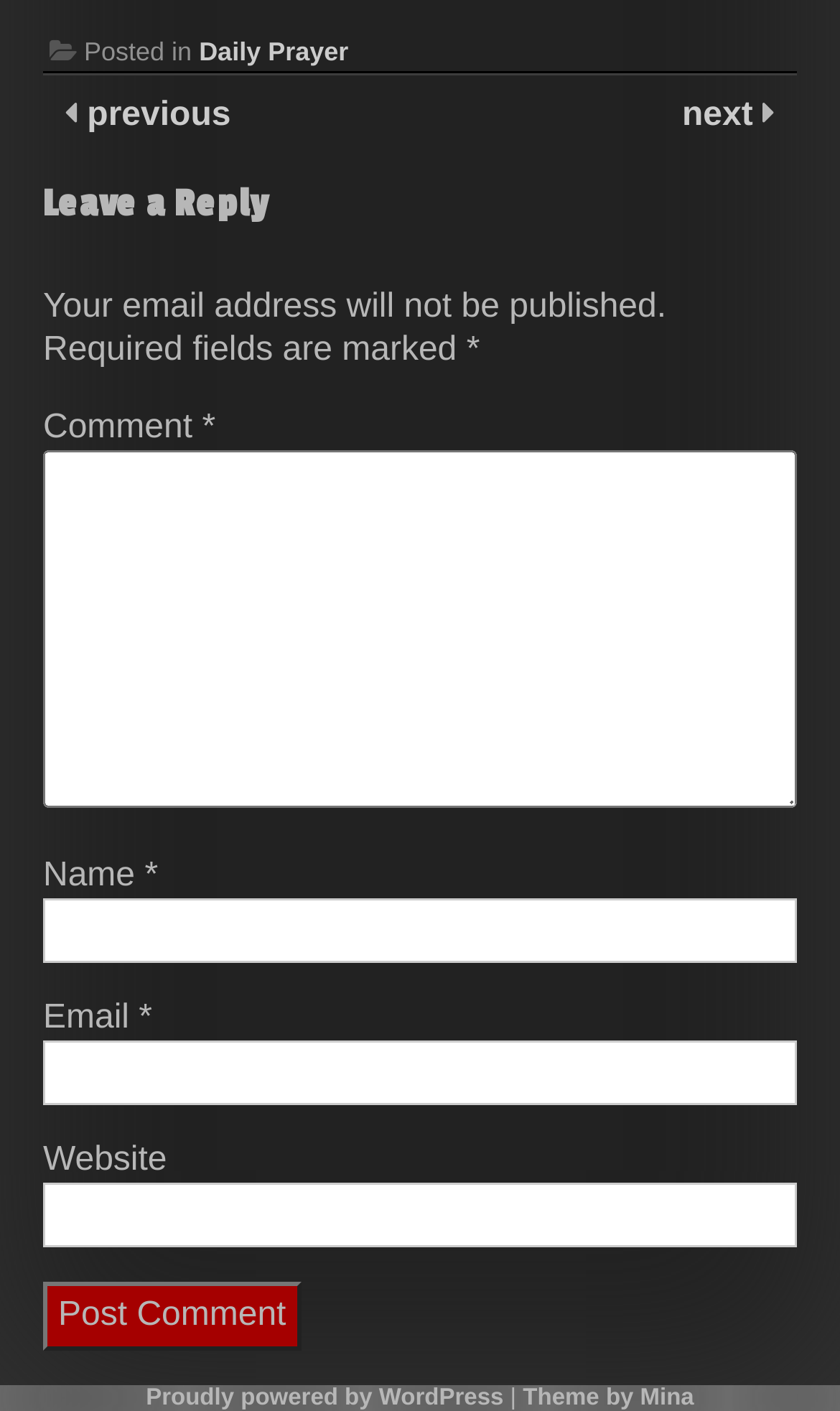Kindly provide the bounding box coordinates of the section you need to click on to fulfill the given instruction: "leave a comment".

[0.051, 0.32, 0.949, 0.573]